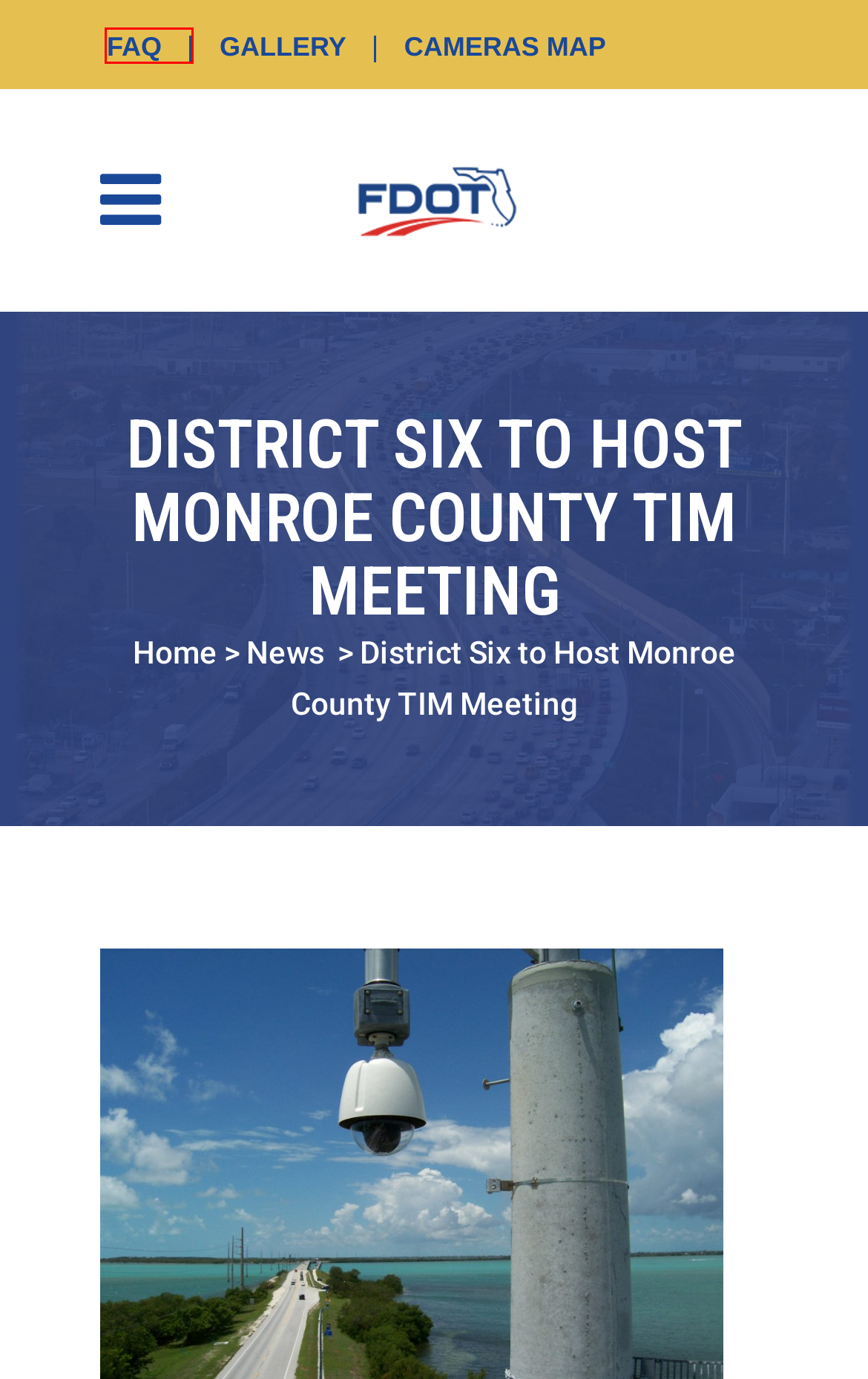Analyze the webpage screenshot with a red bounding box highlighting a UI element. Select the description that best matches the new webpage after clicking the highlighted element. Here are the options:
A. FDOT District Six Mobile CCTV Camera Capabilities - Home
B. Cameras Map Service - TSM&O FDOT District 6
C. Home
D. Transportation Systems Management & Operations (TSM&O) SunGuide Transportation Management Center
E. News - Distric Six SunGuide Transportation Management Center
F. Media Kit - Distric Six SunGuide Transportation Management Center
G. FDOT District Six Participates in ITS America 2024 - Home
H. FAQ - Distric Six SunGuide Transportation Management Center

H